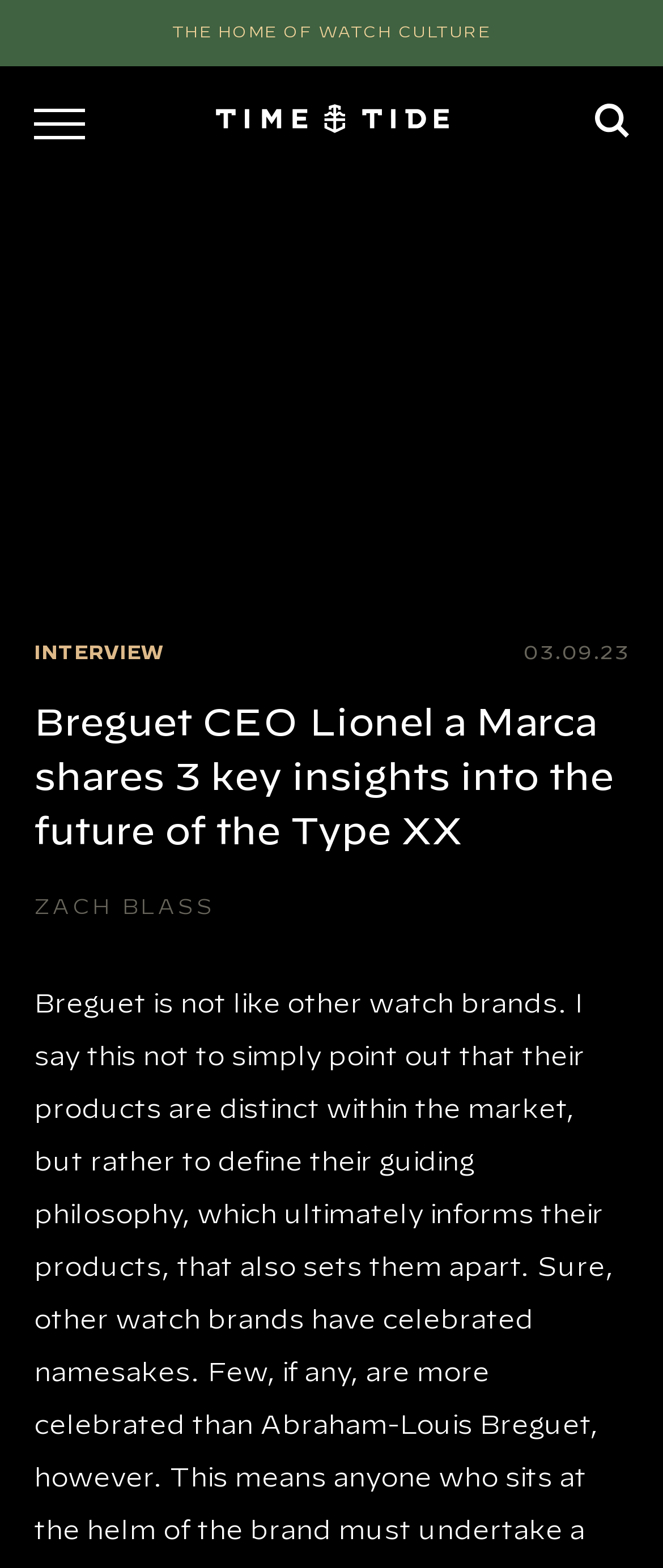What is the topic of the article?
Look at the screenshot and give a one-word or phrase answer.

Type XX